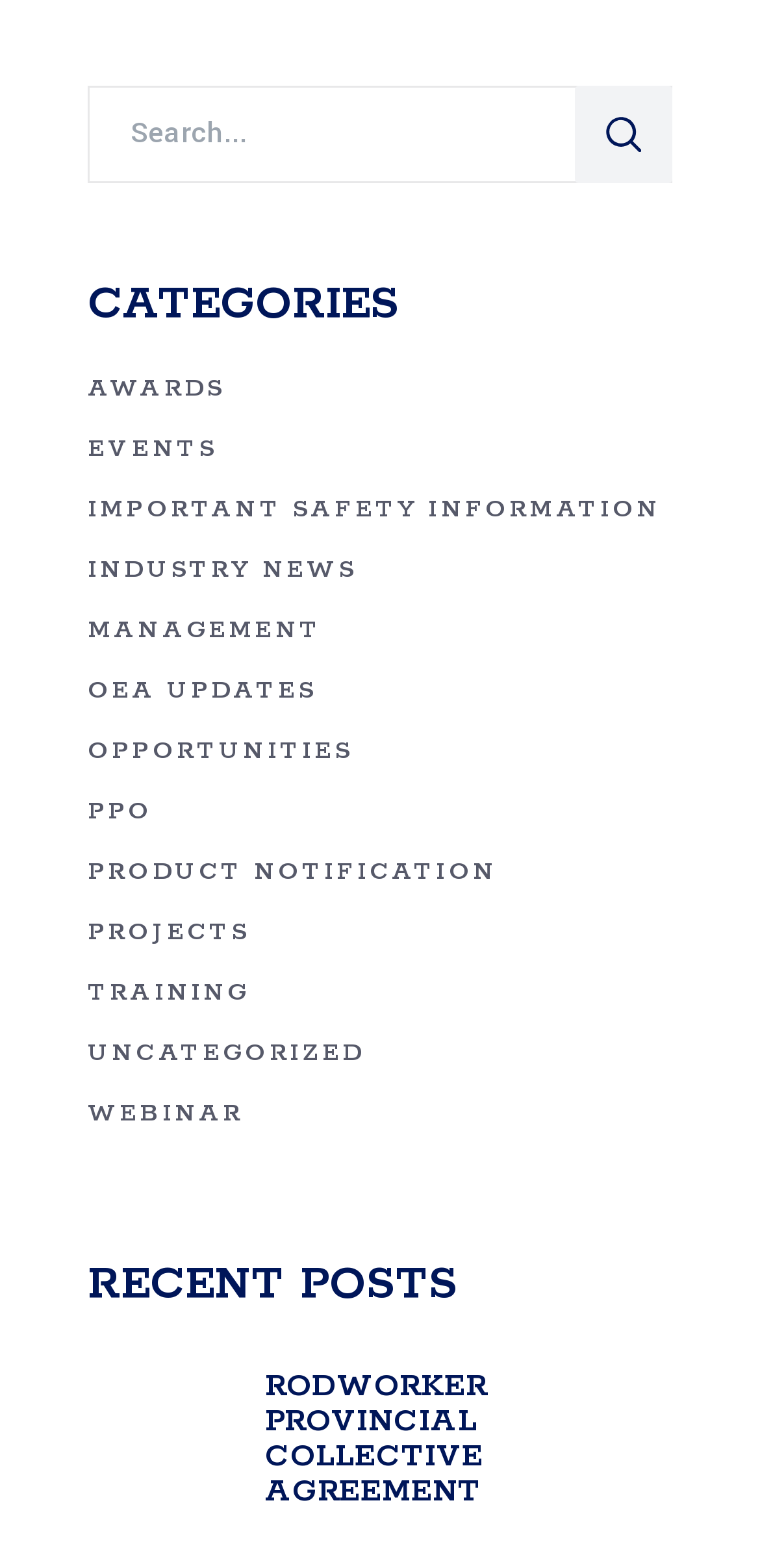Please specify the bounding box coordinates of the area that should be clicked to accomplish the following instruction: "Explore job searching tips". The coordinates should consist of four float numbers between 0 and 1, i.e., [left, top, right, bottom].

None